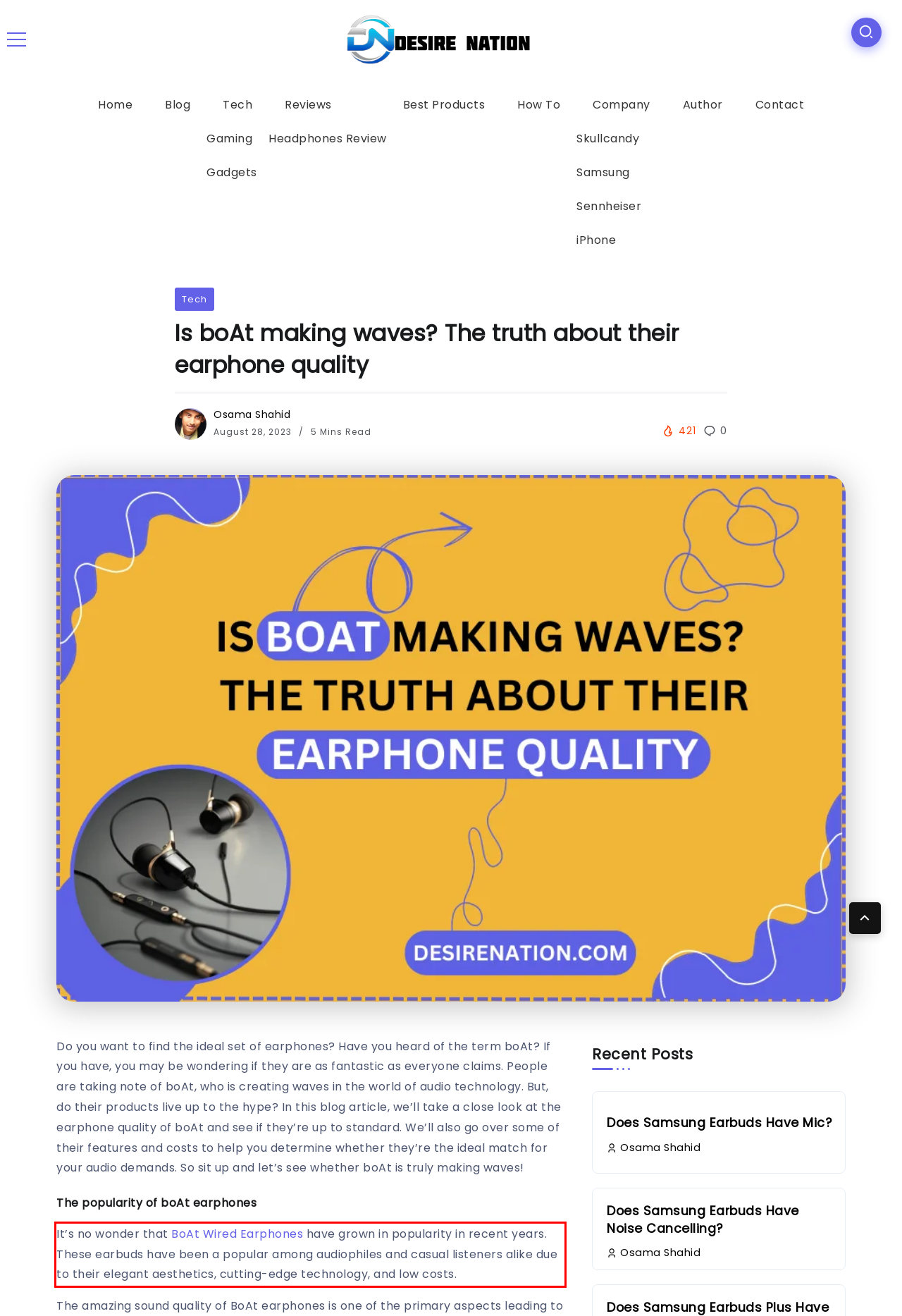You have a screenshot of a webpage, and there is a red bounding box around a UI element. Utilize OCR to extract the text within this red bounding box.

It’s no wonder that BoAt Wired Earphones have grown in popularity in recent years. These earbuds have been a popular among audiophiles and casual listeners alike due to their elegant aesthetics, cutting-edge technology, and low costs.